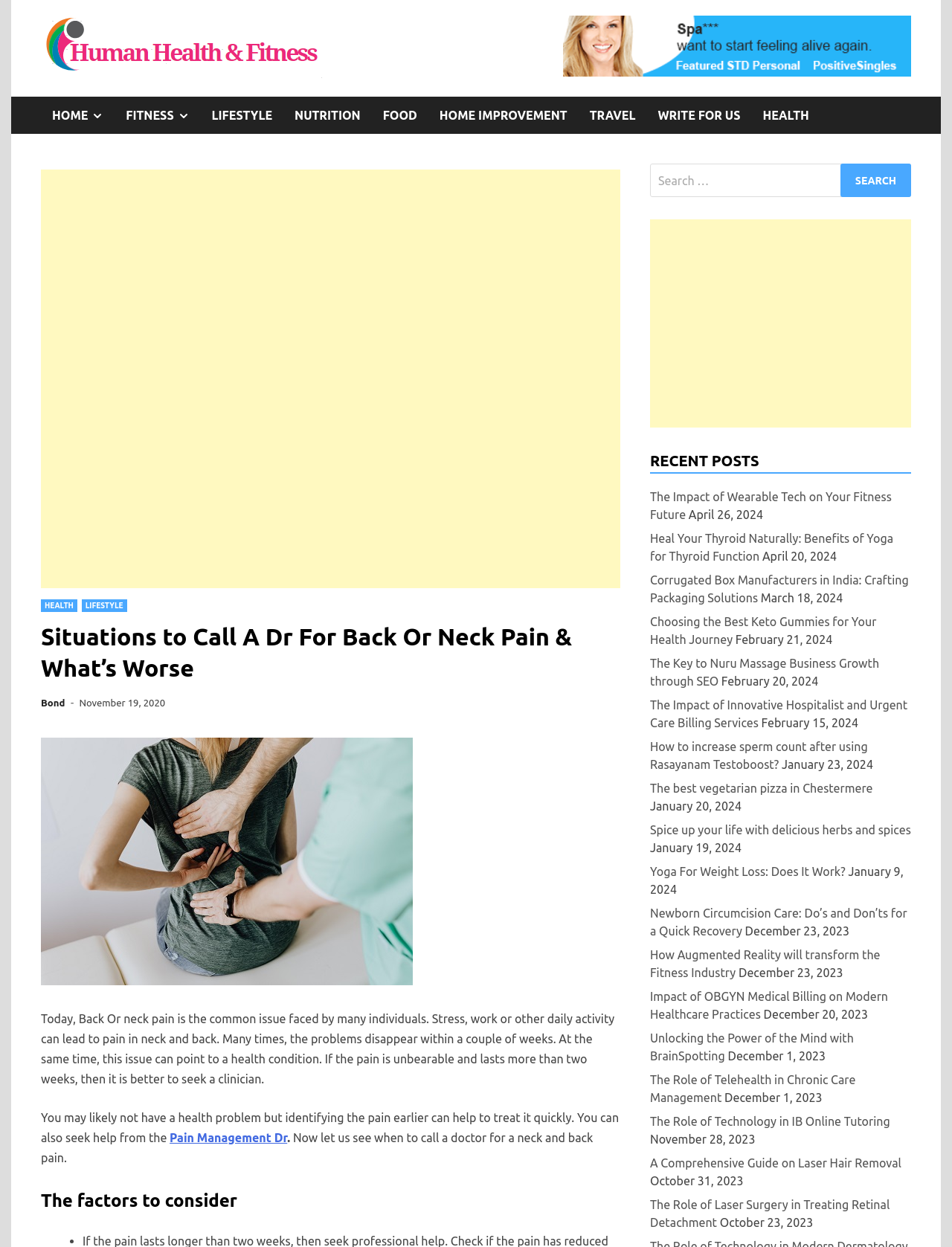Identify and provide the text of the main header on the webpage.

Situations to Call A Dr For Back Or Neck Pain & What’s Worse